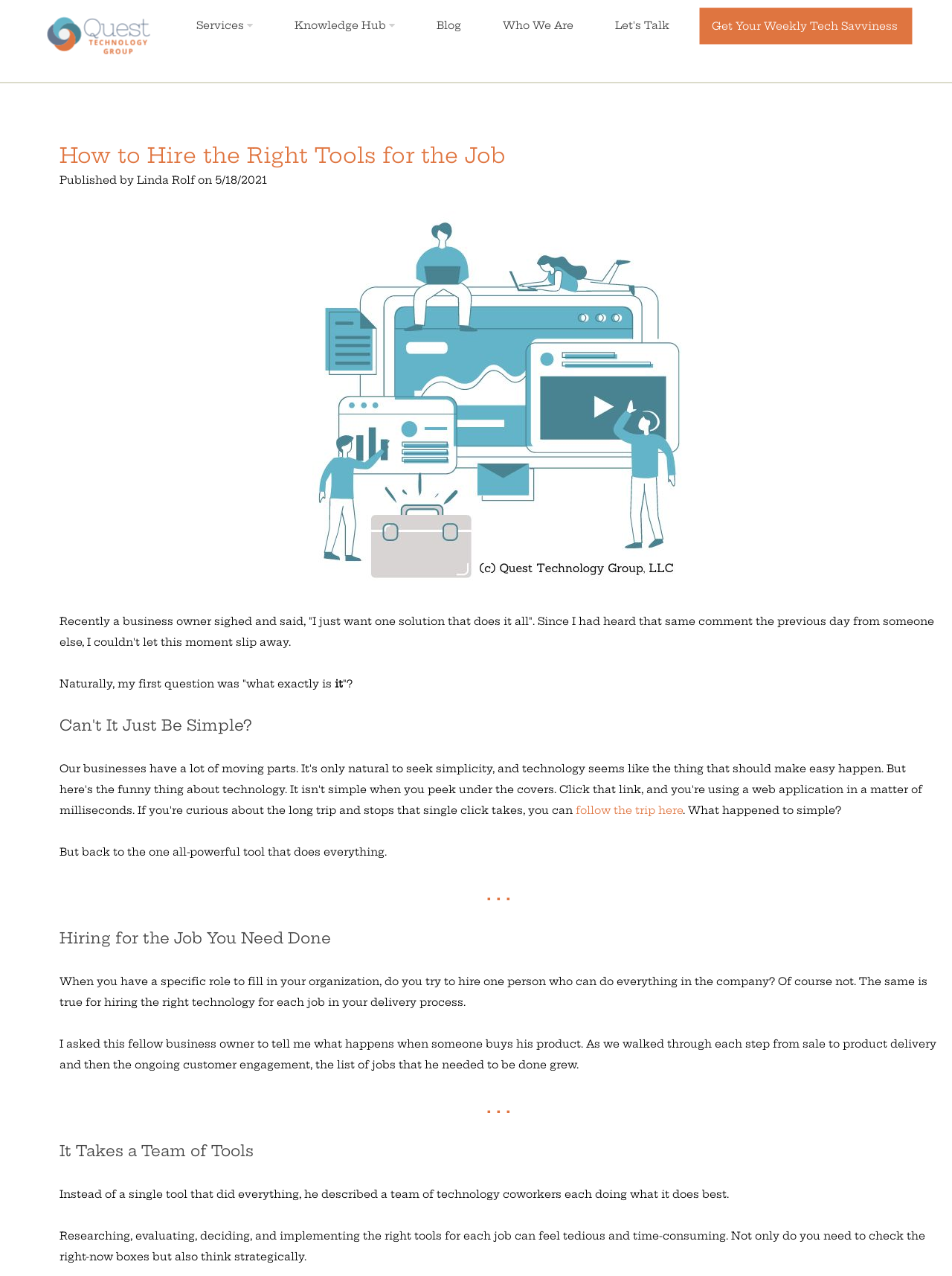Using the details in the image, give a detailed response to the question below:
What is the topic of the article?

The article is about hiring the right technology tools for the job, and it's not about finding a single solution that does everything. The author is discussing the importance of having a team of technology tools, each doing what it does best, rather than relying on one all-powerful tool.